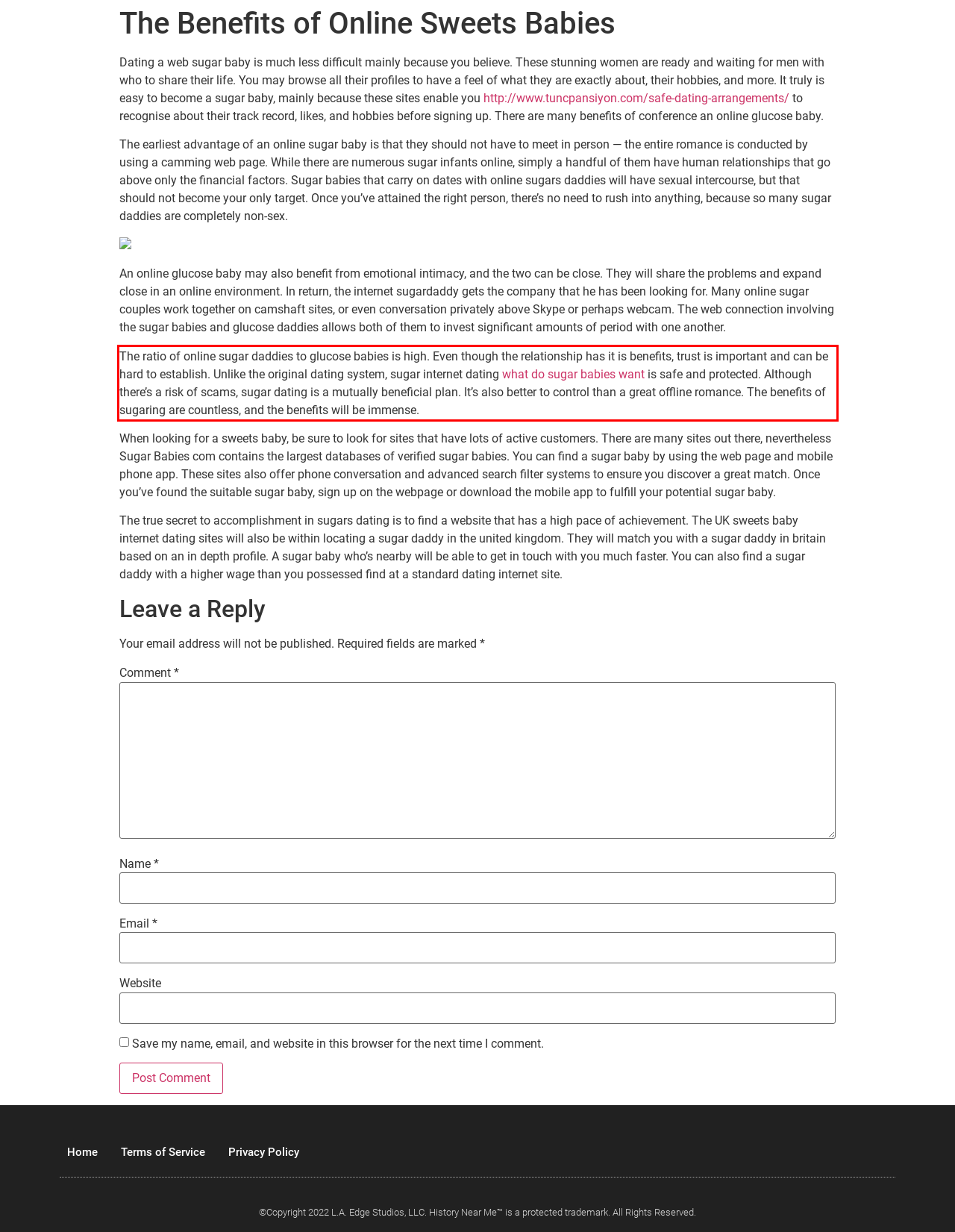You have a webpage screenshot with a red rectangle surrounding a UI element. Extract the text content from within this red bounding box.

The ratio of online sugar daddies to glucose babies is high. Even though the relationship has it is benefits, trust is important and can be hard to establish. Unlike the original dating system, sugar internet dating what do sugar babies want is safe and protected. Although there’s a risk of scams, sugar dating is a mutually beneficial plan. It’s also better to control than a great offline romance. The benefits of sugaring are countless, and the benefits will be immense.